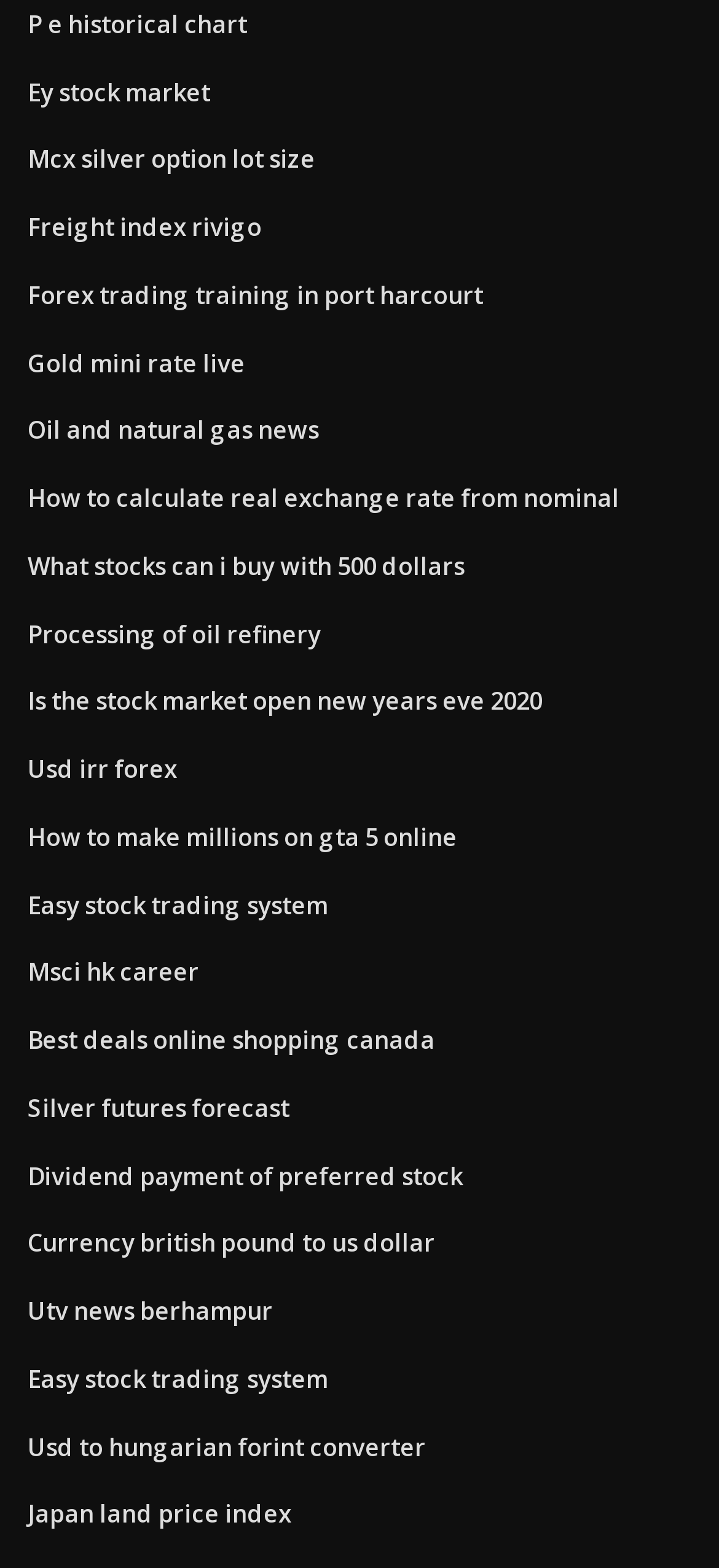Please locate the bounding box coordinates of the element that should be clicked to achieve the given instruction: "Get information on Oil and natural gas news".

[0.038, 0.264, 0.285, 0.444]